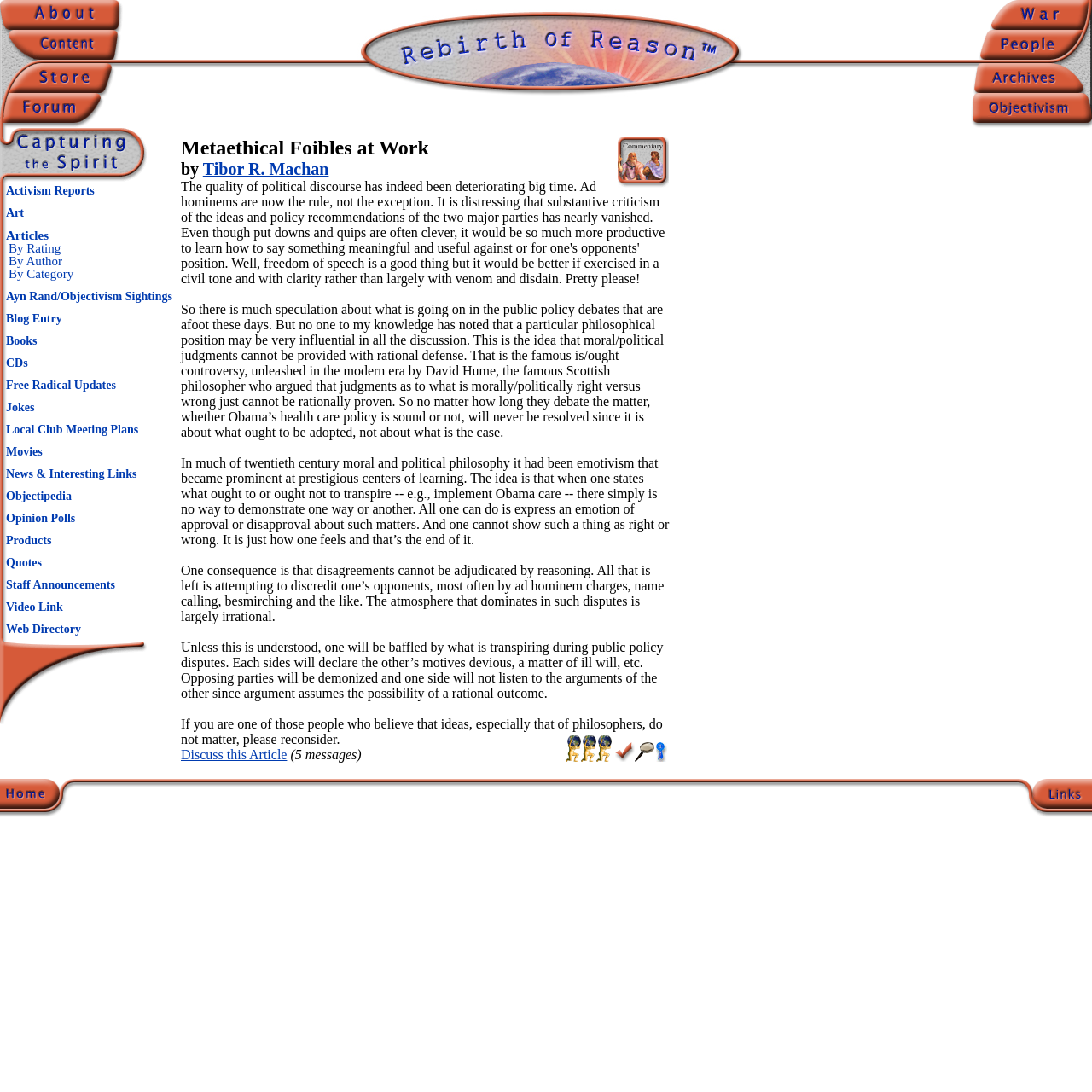Predict the bounding box coordinates of the area that should be clicked to accomplish the following instruction: "Browse Forum". The bounding box coordinates should consist of four float numbers between 0 and 1, i.e., [left, top, right, bottom].

[0.0, 0.085, 0.112, 0.112]